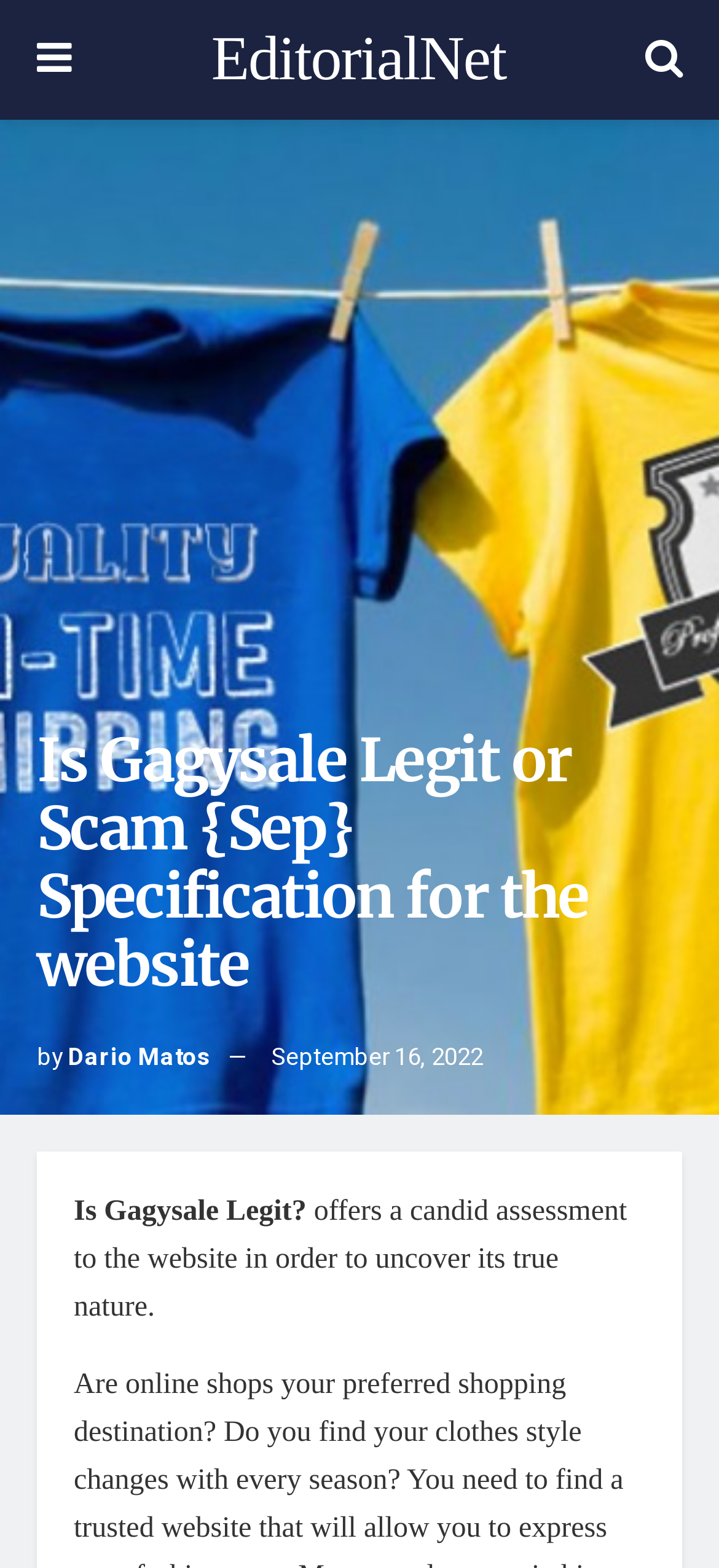Using the provided element description "Dario Matos", determine the bounding box coordinates of the UI element.

[0.095, 0.662, 0.295, 0.685]